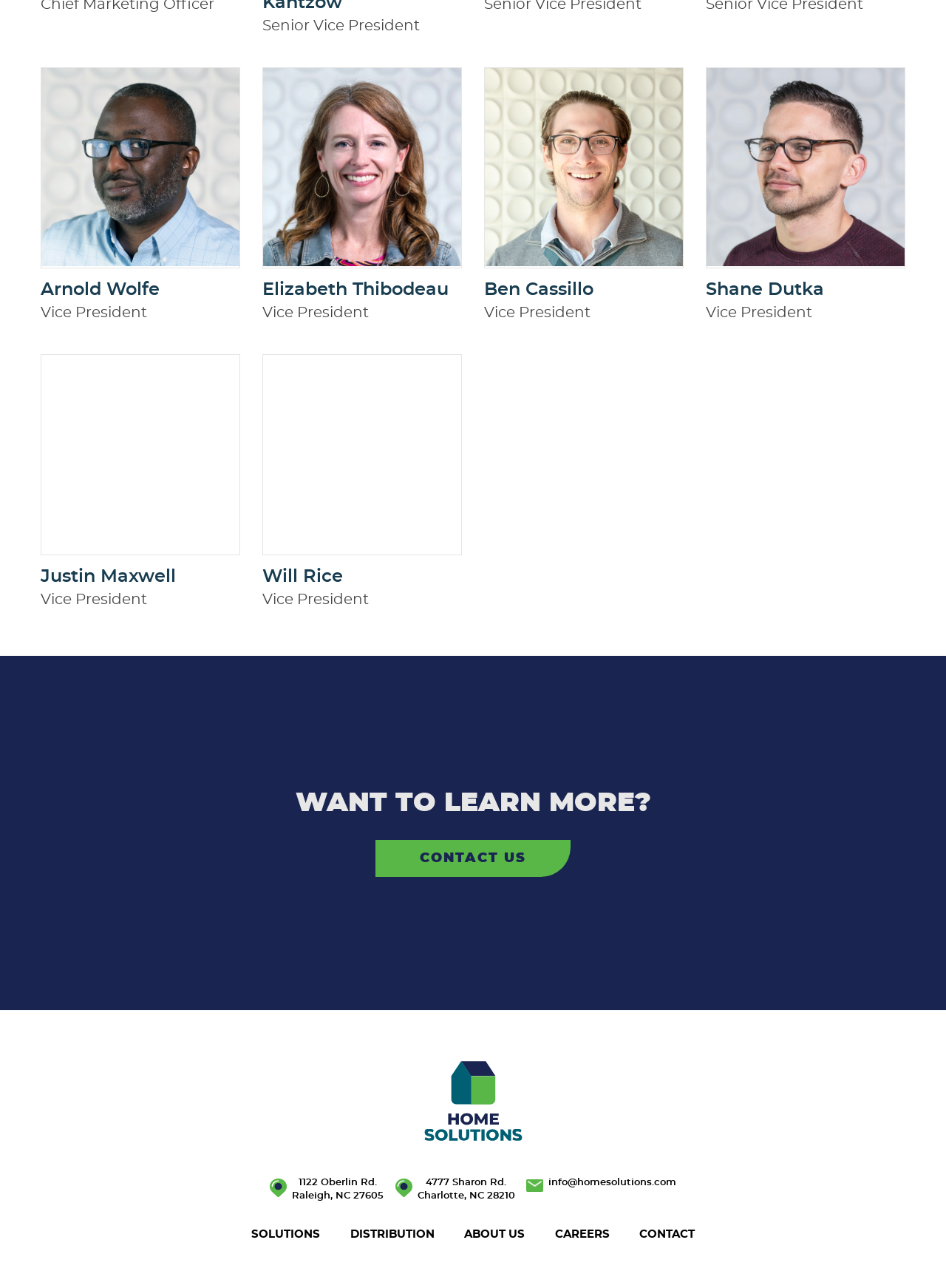Please determine the bounding box coordinates of the clickable area required to carry out the following instruction: "visit Home Solutions homepage". The coordinates must be four float numbers between 0 and 1, represented as [left, top, right, bottom].

[0.443, 0.819, 0.557, 0.89]